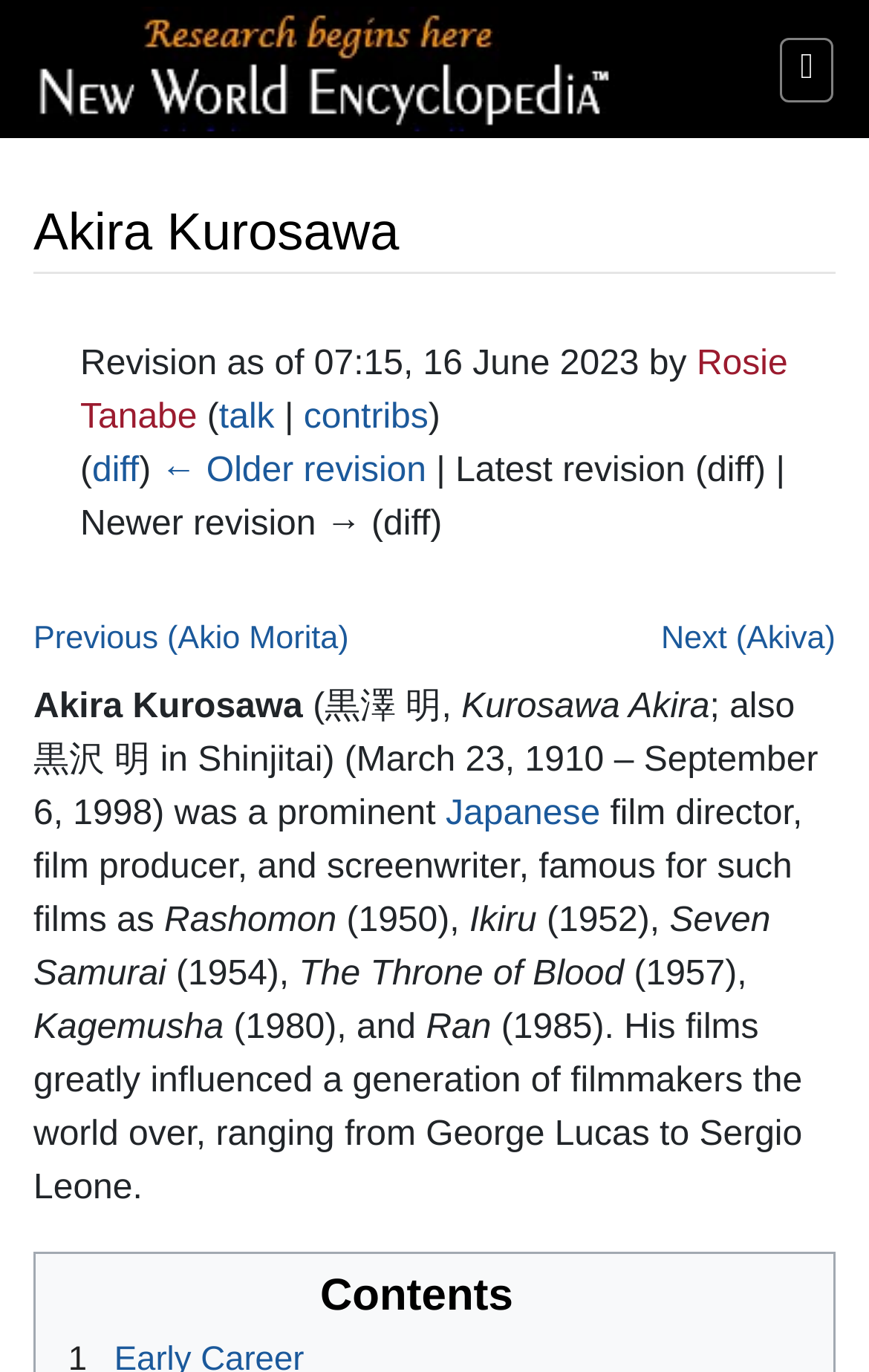Can you find the bounding box coordinates for the element that needs to be clicked to execute this instruction: "Open the menu"? The coordinates should be given as four float numbers between 0 and 1, i.e., [left, top, right, bottom].

[0.898, 0.027, 0.959, 0.074]